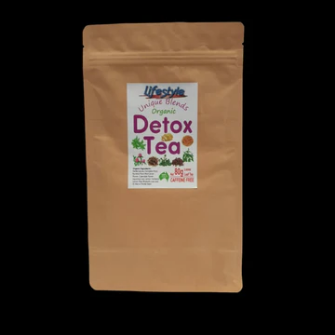Is the product caffeine-free?
Answer the question with a detailed and thorough explanation.

The caption states that the product is characterized by additional information suggesting it is caffeine-free, which implies that the product does not contain caffeine.